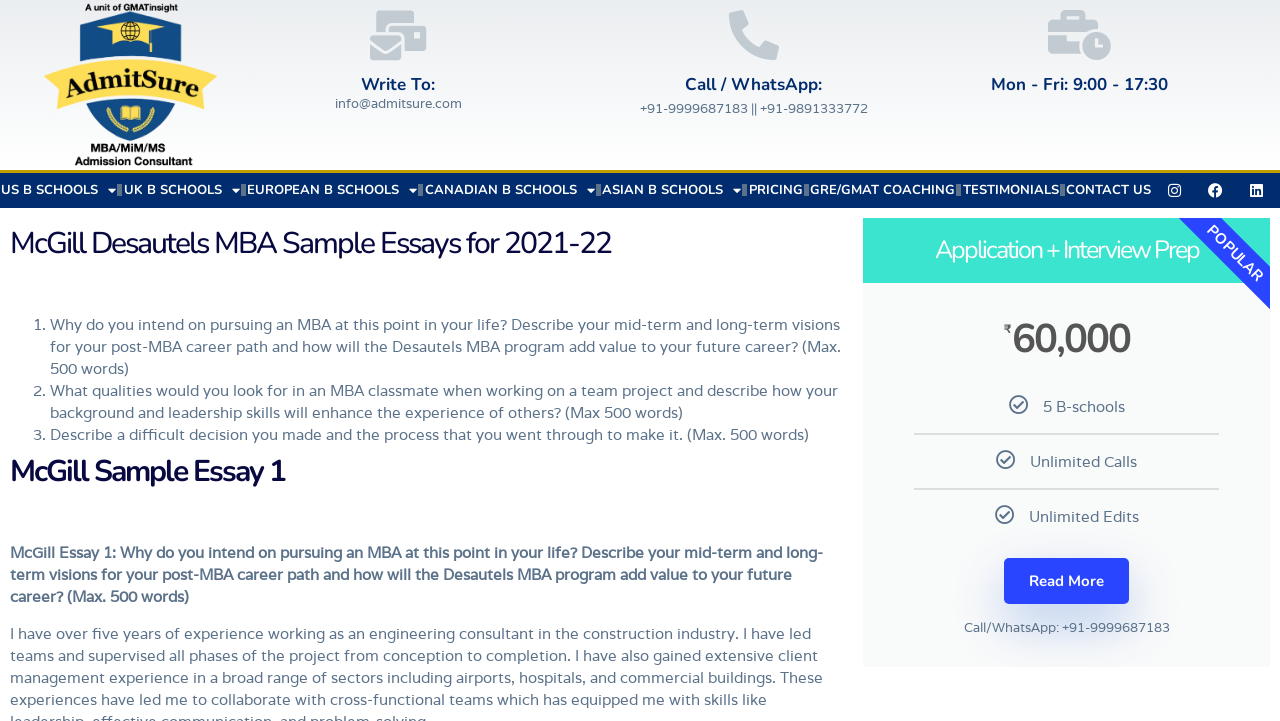Identify the bounding box coordinates of the area you need to click to perform the following instruction: "Check the pricing".

[0.584, 0.239, 0.628, 0.288]